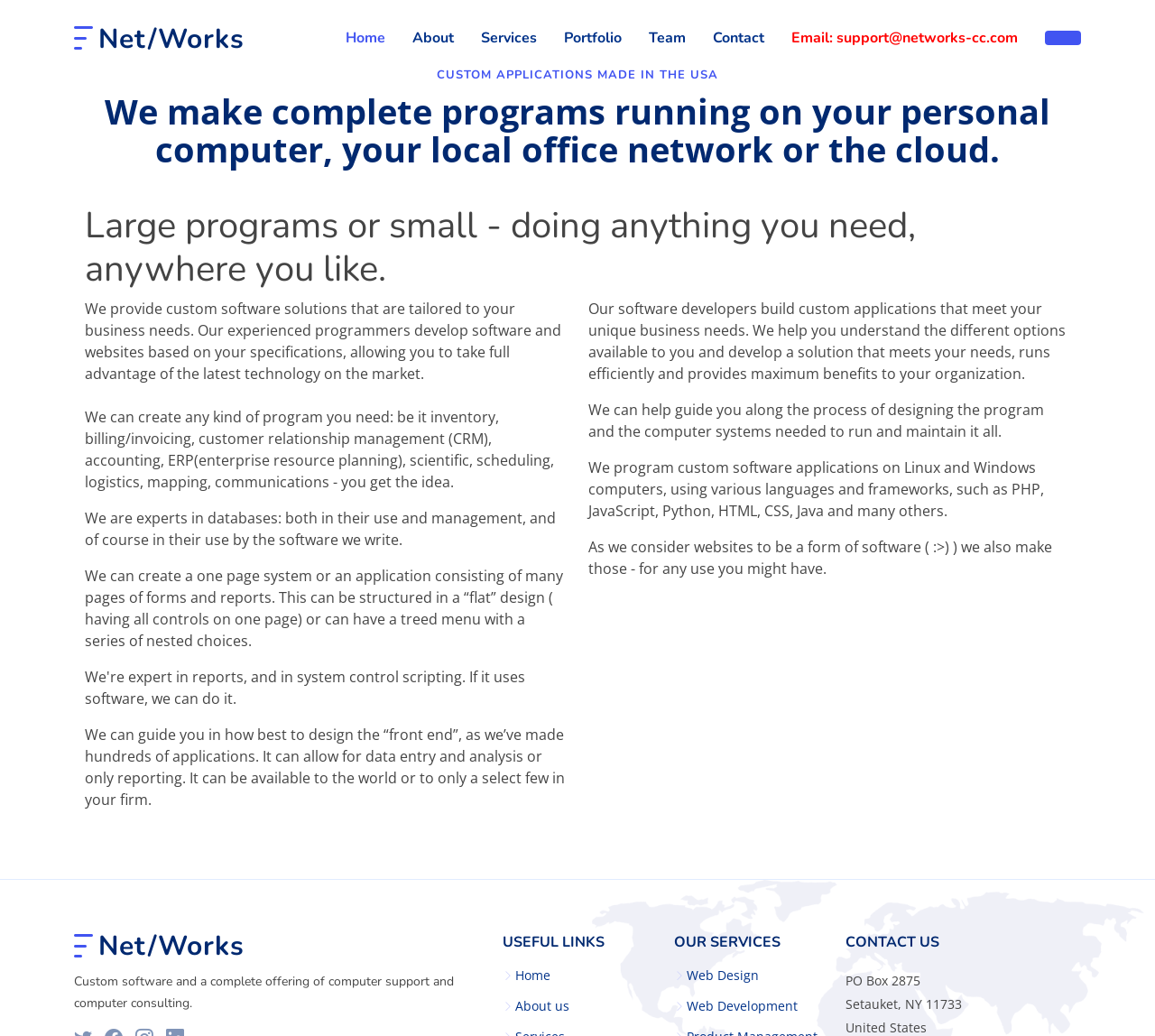Elaborate on the webpage's design and content in a detailed caption.

The webpage is about custom software development and programming services in the United States. At the top, there is a navigation menu with links to "Net/Works", "Home", "About", "Services", "Portfolio", "Team", "Contact", and "Email: support@networks-cc.com". 

Below the navigation menu, there is a main section with a heading that reads "CUSTOM APPLICATIONS MADE IN THE USA". This is followed by a brief description of the company's services, stating that they create complete programs for personal computers, local office networks, or the cloud.

The main section is divided into two columns. The left column contains several paragraphs of text describing the company's custom software solutions, including their ability to create any kind of program, their expertise in databases, and their flexibility in designing the user interface. 

The right column contains more text, including a description of the company's software development process, their ability to guide clients in designing programs, and their proficiency in various programming languages and frameworks.

At the bottom of the page, there are three sections: "USEFUL LINKS" with links to "Home" and "About us", "OUR SERVICES" with links to "Web Design" and "Web Development", and "CONTACT US" with the company's mailing address.